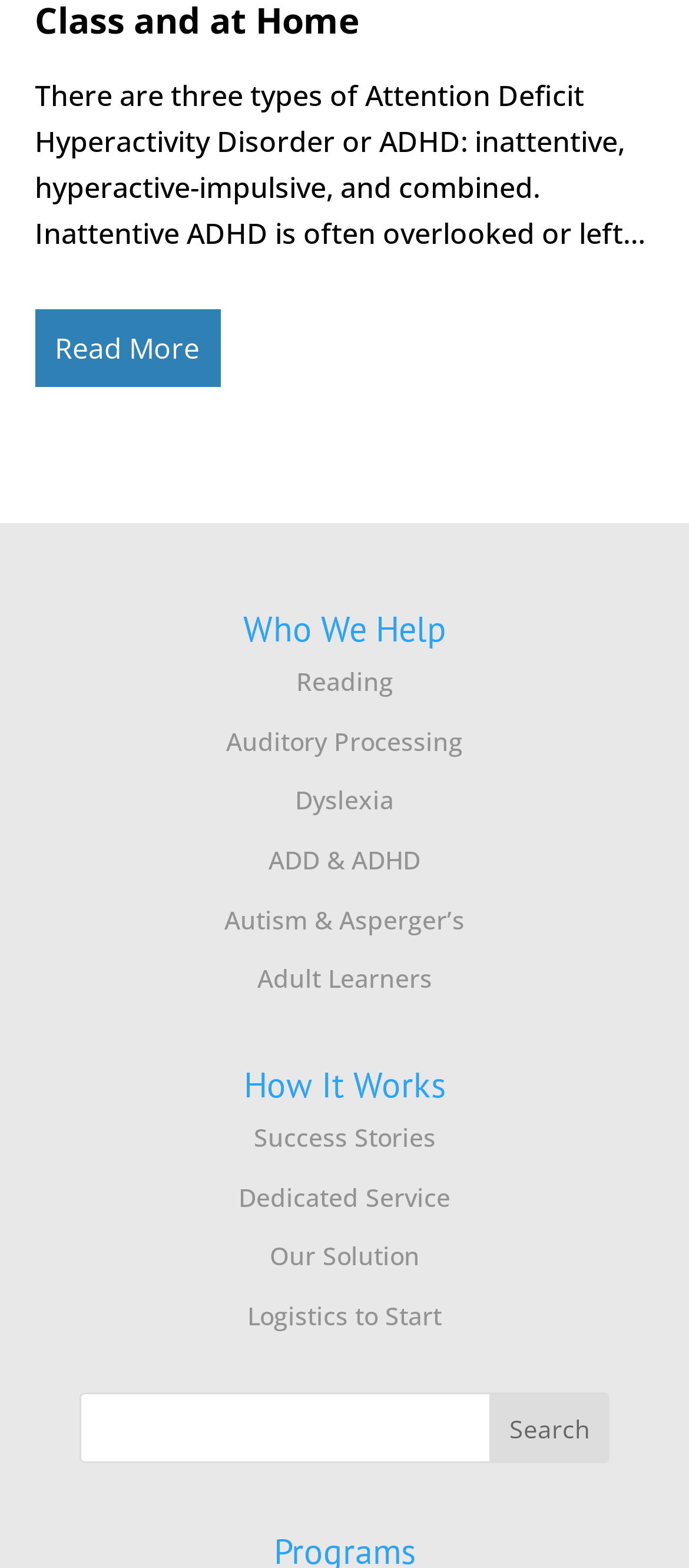Use a single word or phrase to answer the question:
What is the purpose of the search bar?

to search